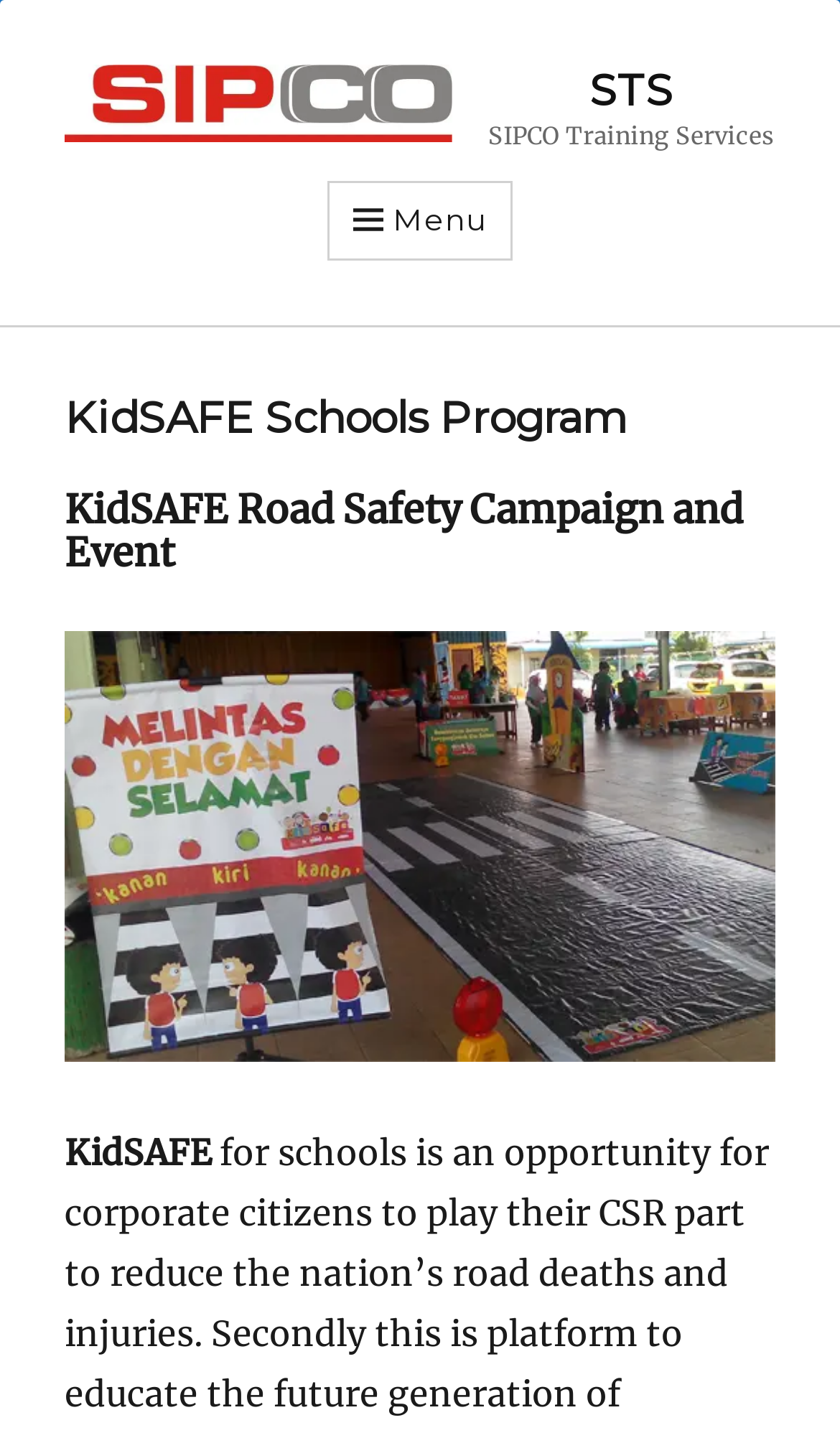Answer the following query with a single word or phrase:
What is the text above the figure?

KidSAFE Road Safety Campaign and Event